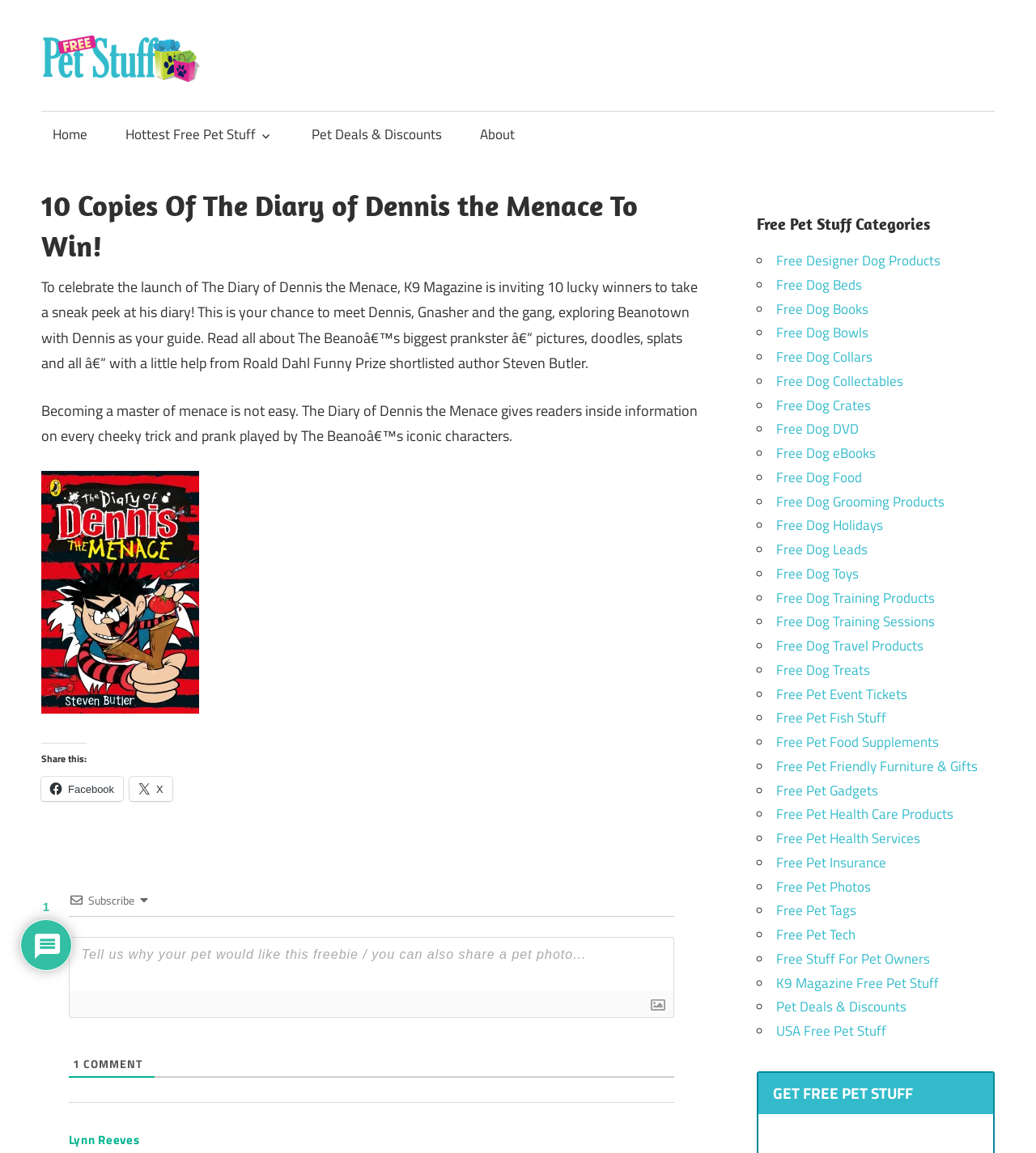Specify the bounding box coordinates of the region I need to click to perform the following instruction: "Click to win 10 copies of The Diary of Dennis the Menace". The coordinates must be four float numbers in the range of 0 to 1, i.e., [left, top, right, bottom].

[0.04, 0.161, 0.677, 0.231]